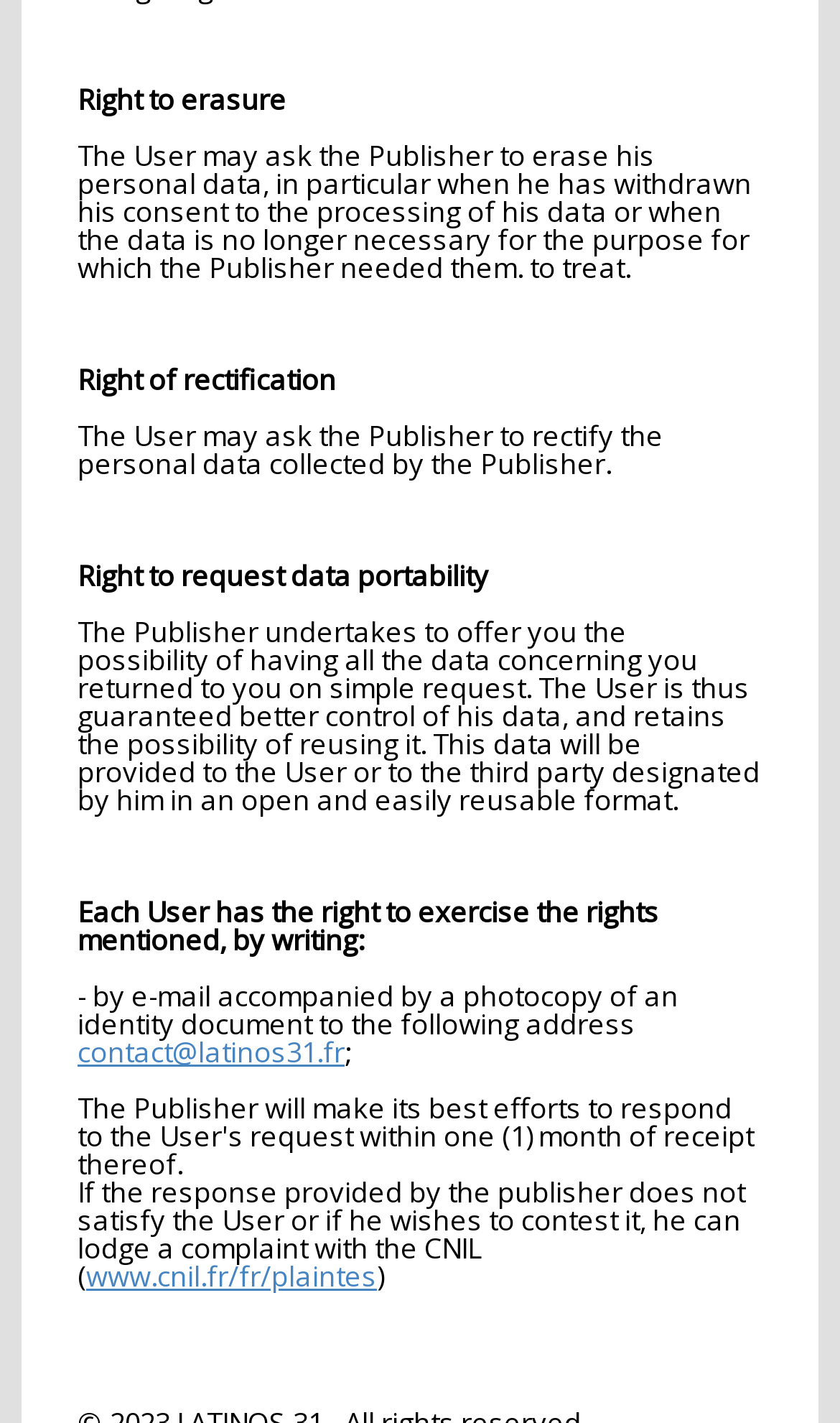What is the purpose of data portability?
Based on the image, answer the question with as much detail as possible.

The webpage mentions that the publisher undertakes to offer the user the possibility of having all the data concerning him returned to him on simple request, thus guaranteeing better control of his data and retaining the possibility of reusing it.